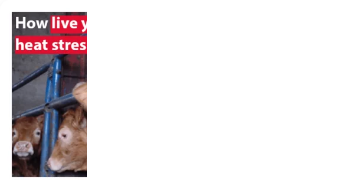What type of animals are shown in the images?
Look at the image and provide a short answer using one word or a phrase.

Cattle